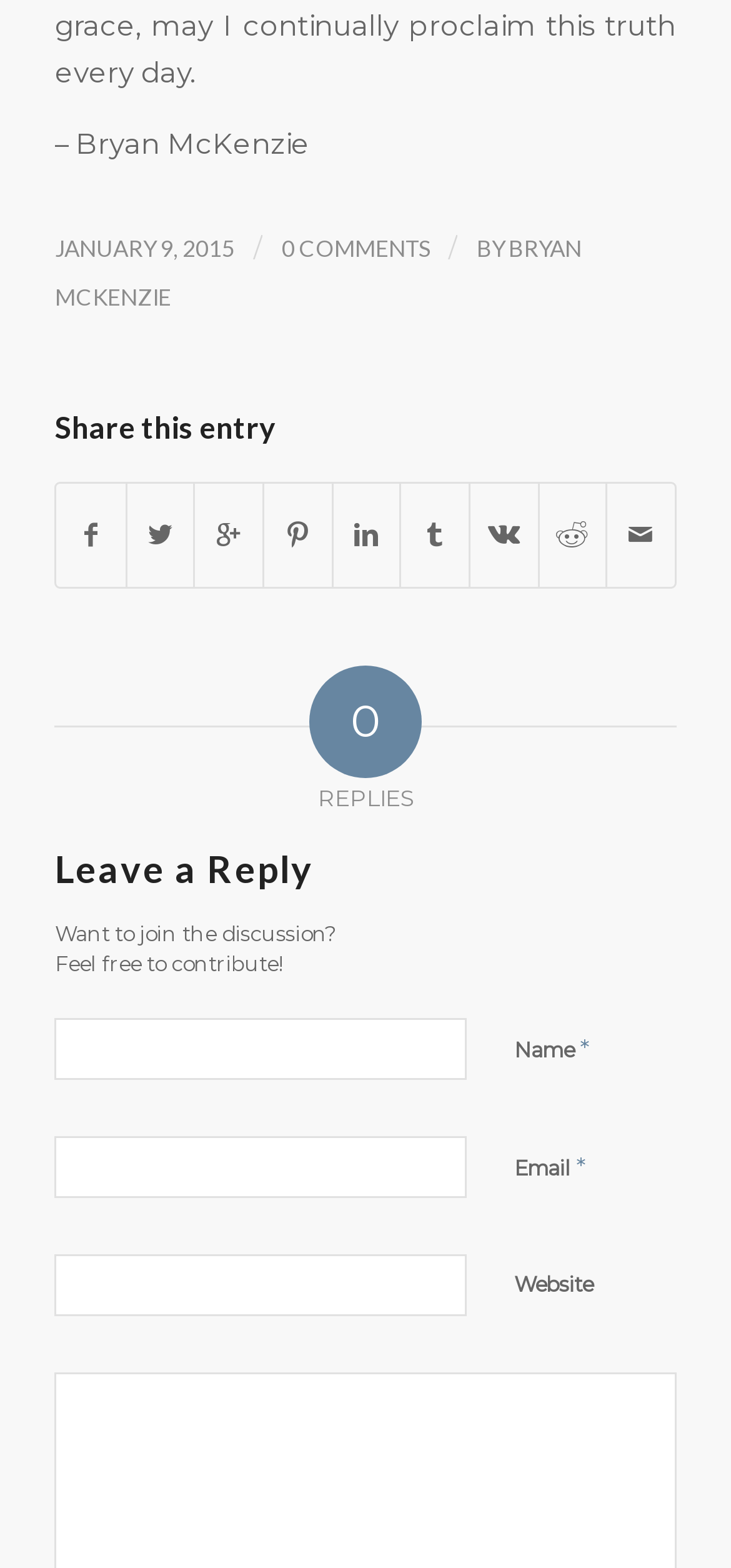Please find the bounding box coordinates of the element that needs to be clicked to perform the following instruction: "Click on the author's name". The bounding box coordinates should be four float numbers between 0 and 1, represented as [left, top, right, bottom].

[0.075, 0.15, 0.796, 0.198]